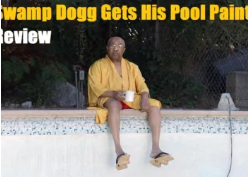What is Swamp Dogg holding?
Using the image, answer in one word or phrase.

A cup